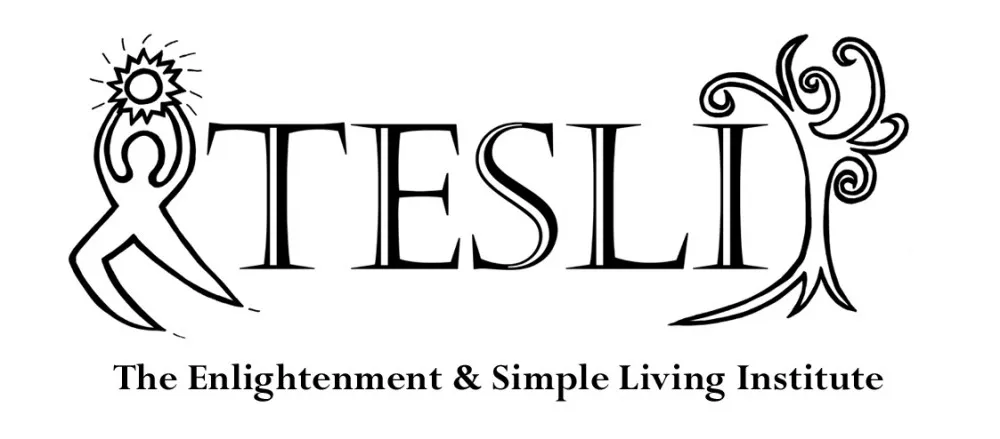What is the focus of the institute?
Answer the question with as much detail as possible.

The text 'The Enlightenment & Simple Living Institute' is elegantly presented below the logo in a refined font, emphasizing the institute's focus on simplicity and enlightenment, which is centered around promoting mindful living and spiritual growth.